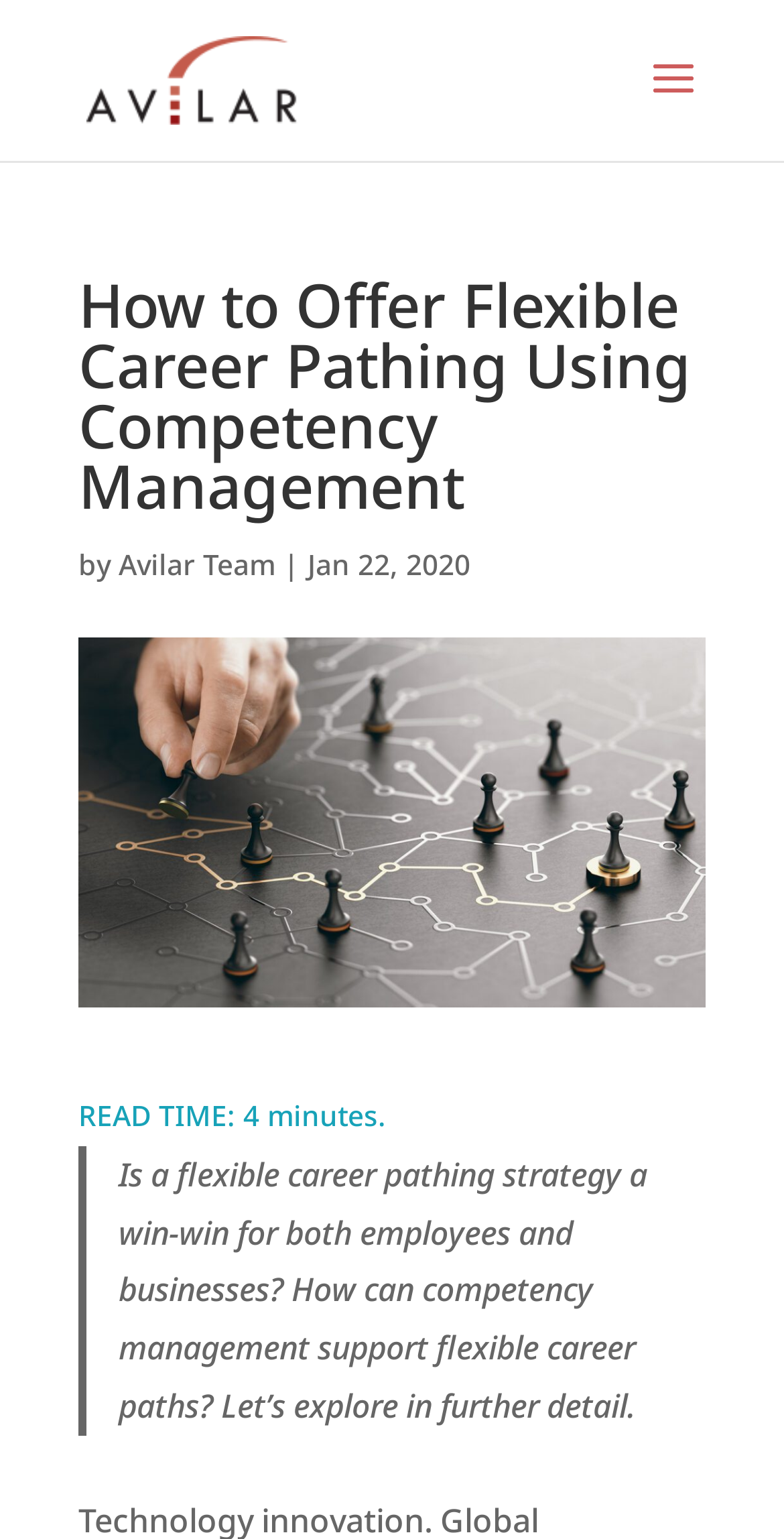Extract the main heading text from the webpage.

How to Offer Flexible Career Pathing Using Competency Management